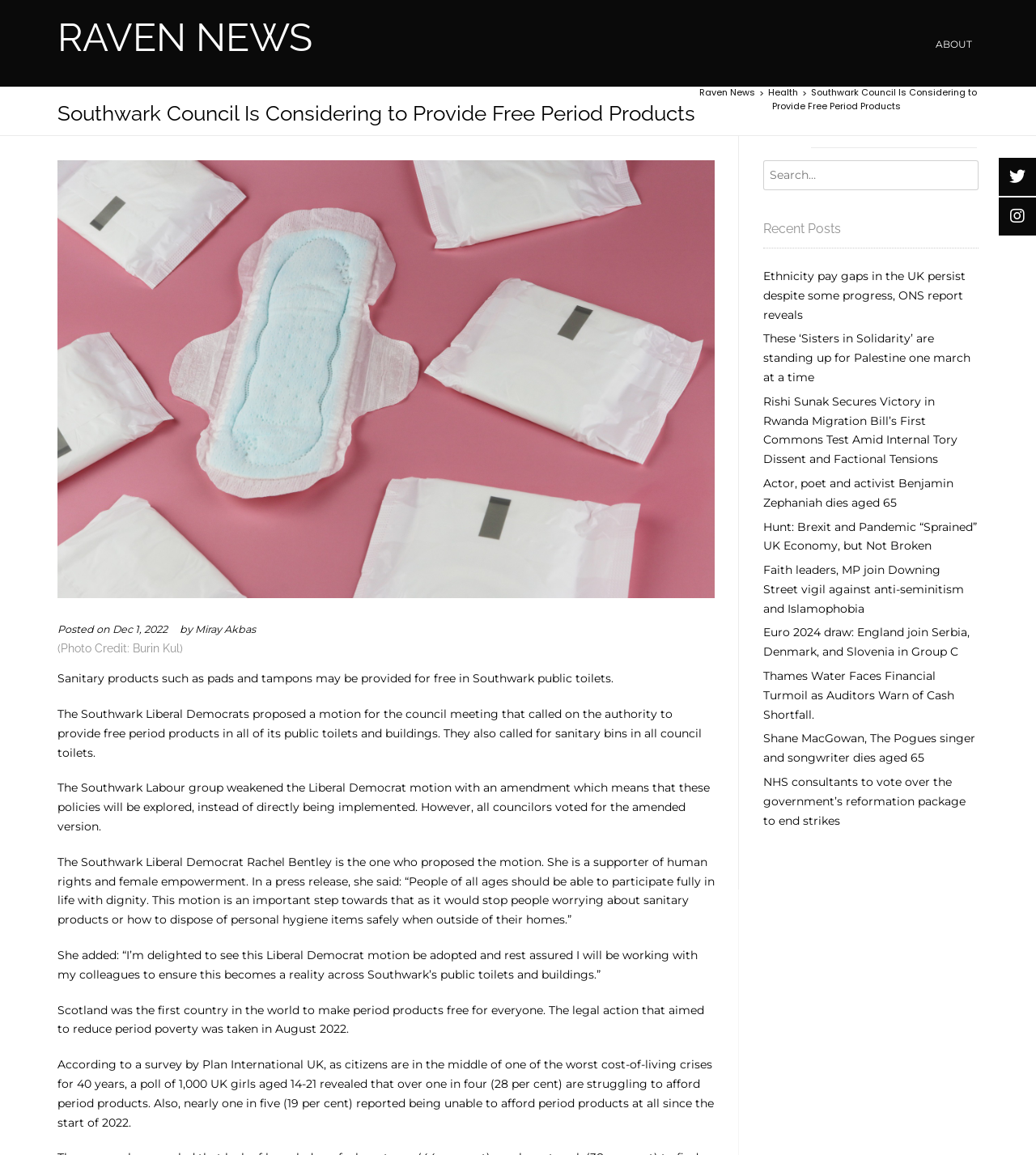Refer to the image and offer a detailed explanation in response to the question: How many recent posts are listed on the webpage?

On the webpage, there is a section titled 'Recent Posts' that lists 10 recent articles, including 'Ethnicity pay gaps in the UK persist despite some progress, ONS report reveals' and 'Shane MacGowan, The Pogues singer and songwriter dies aged 65'.